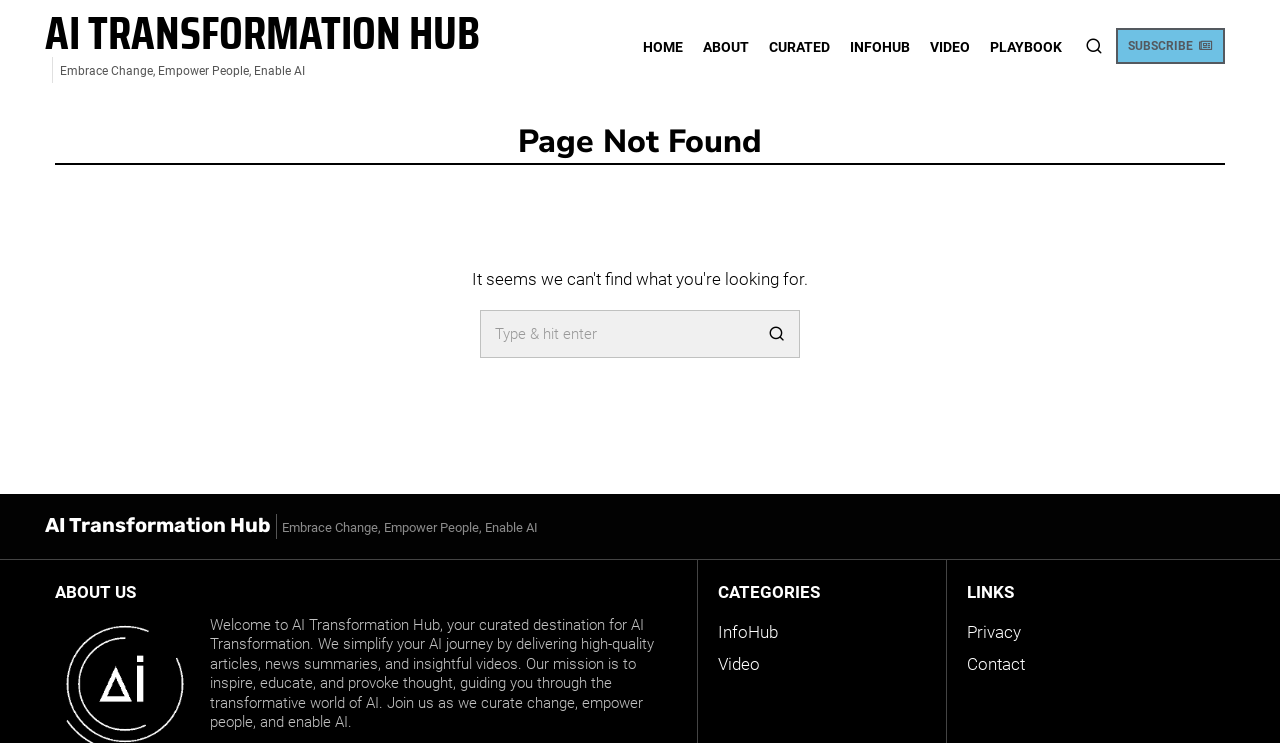Highlight the bounding box coordinates of the region I should click on to meet the following instruction: "Go to the CMOS 17 contents page".

None